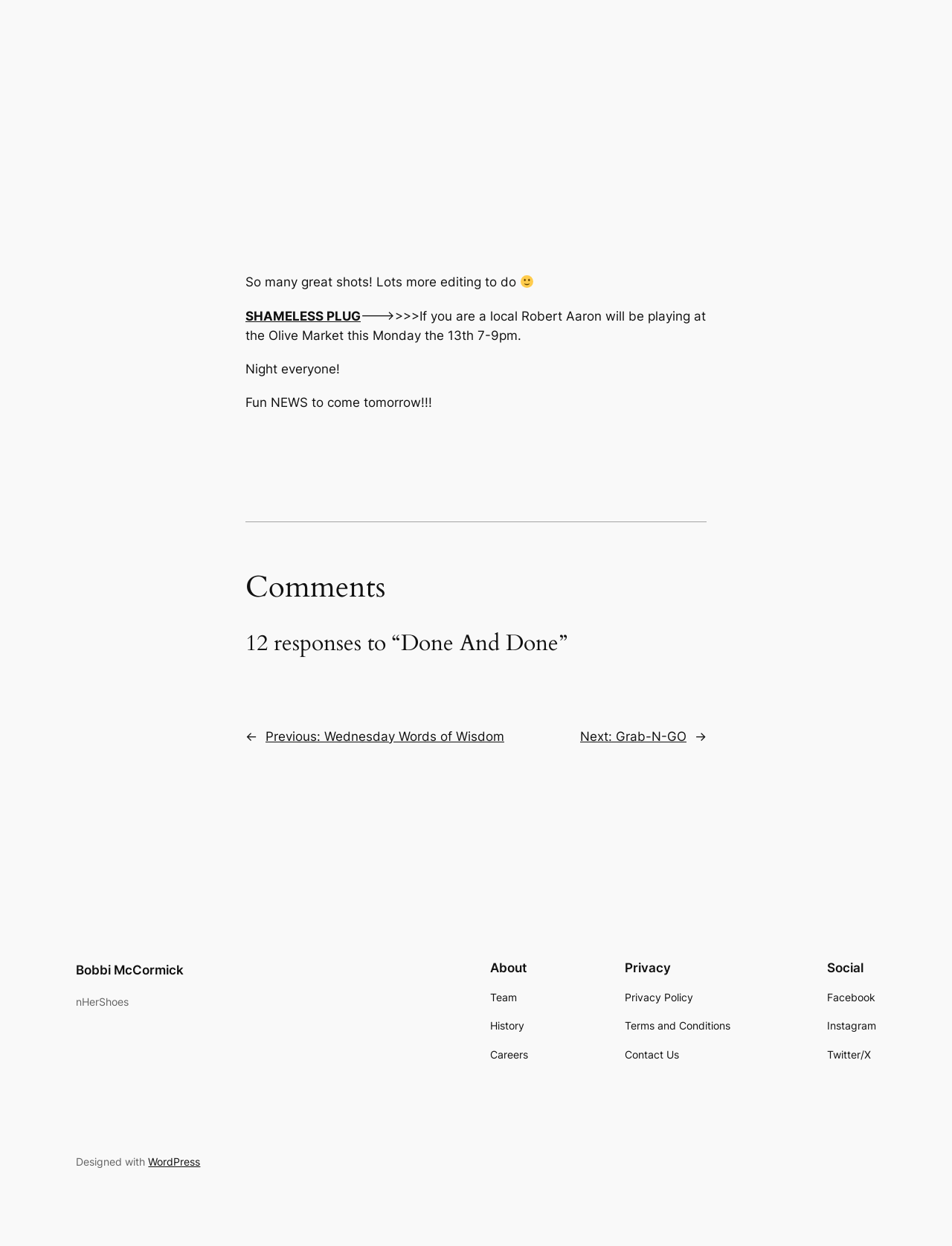Please find the bounding box coordinates of the element's region to be clicked to carry out this instruction: "Go to the About page".

[0.515, 0.771, 0.555, 0.783]